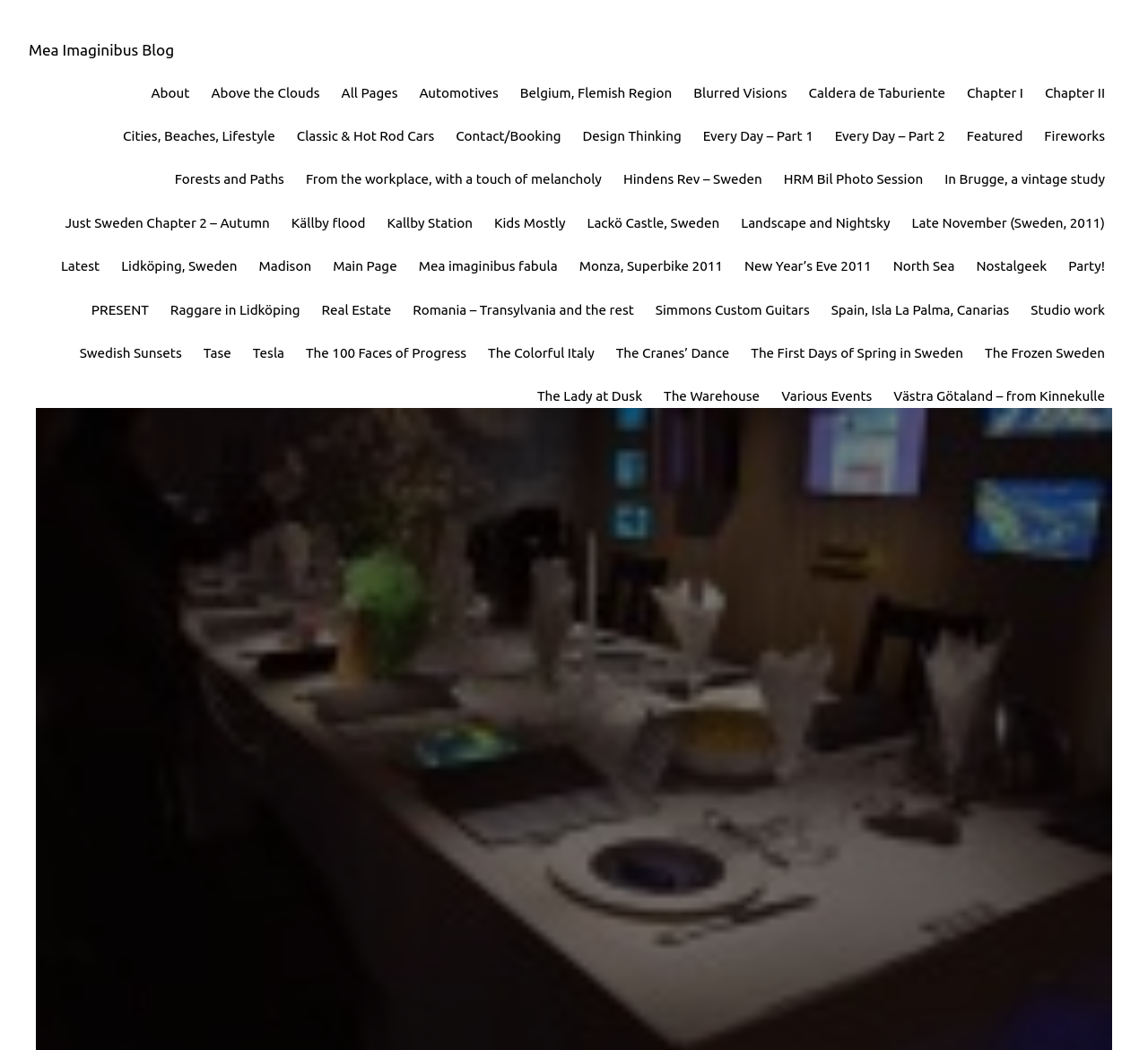What is the name of the blog?
Please give a detailed answer to the question using the information shown in the image.

The name of the blog can be found at the top of the webpage, where it says 'PRESENT – The Will to Change the World – Mea Imaginibus Blog'. This is likely the title of the blog, and 'Mea Imaginibus Blog' is the specific name of the blog.